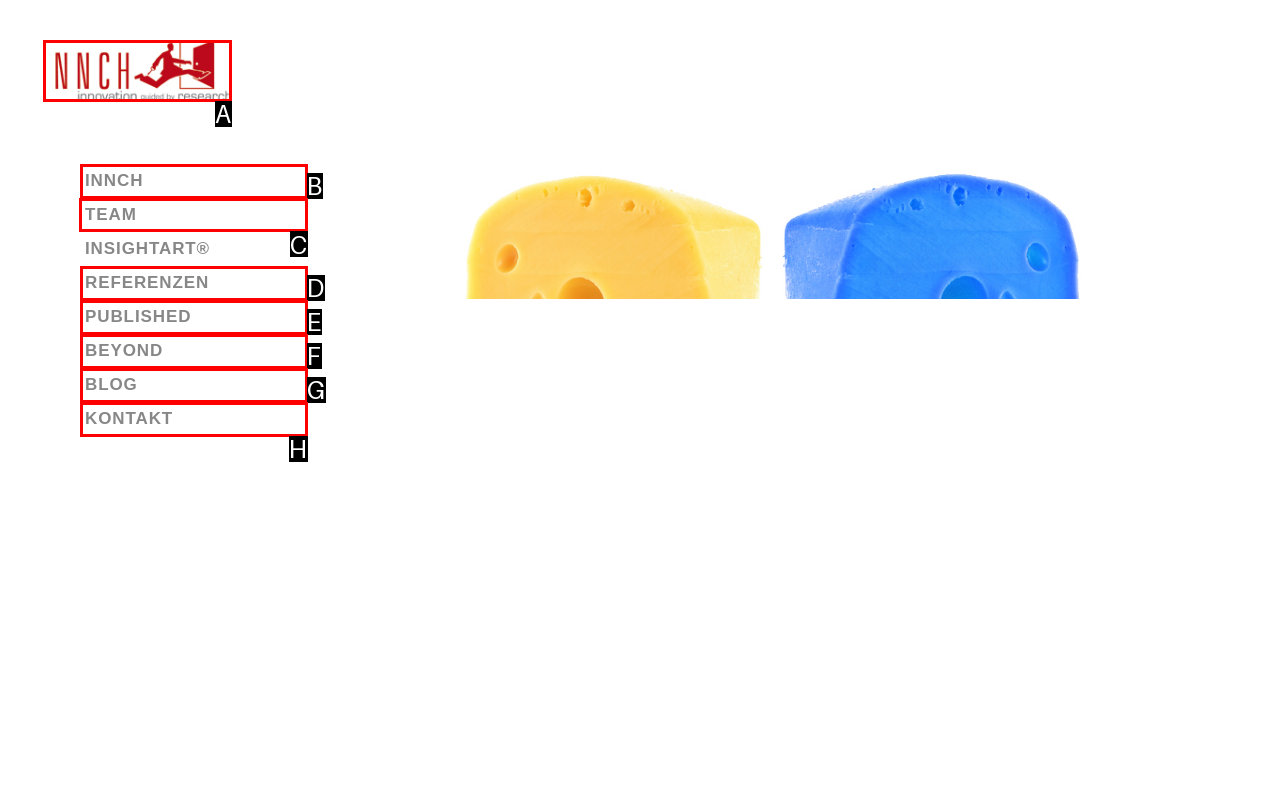Tell me which one HTML element I should click to complete this task: visit TEAM page Answer with the option's letter from the given choices directly.

C